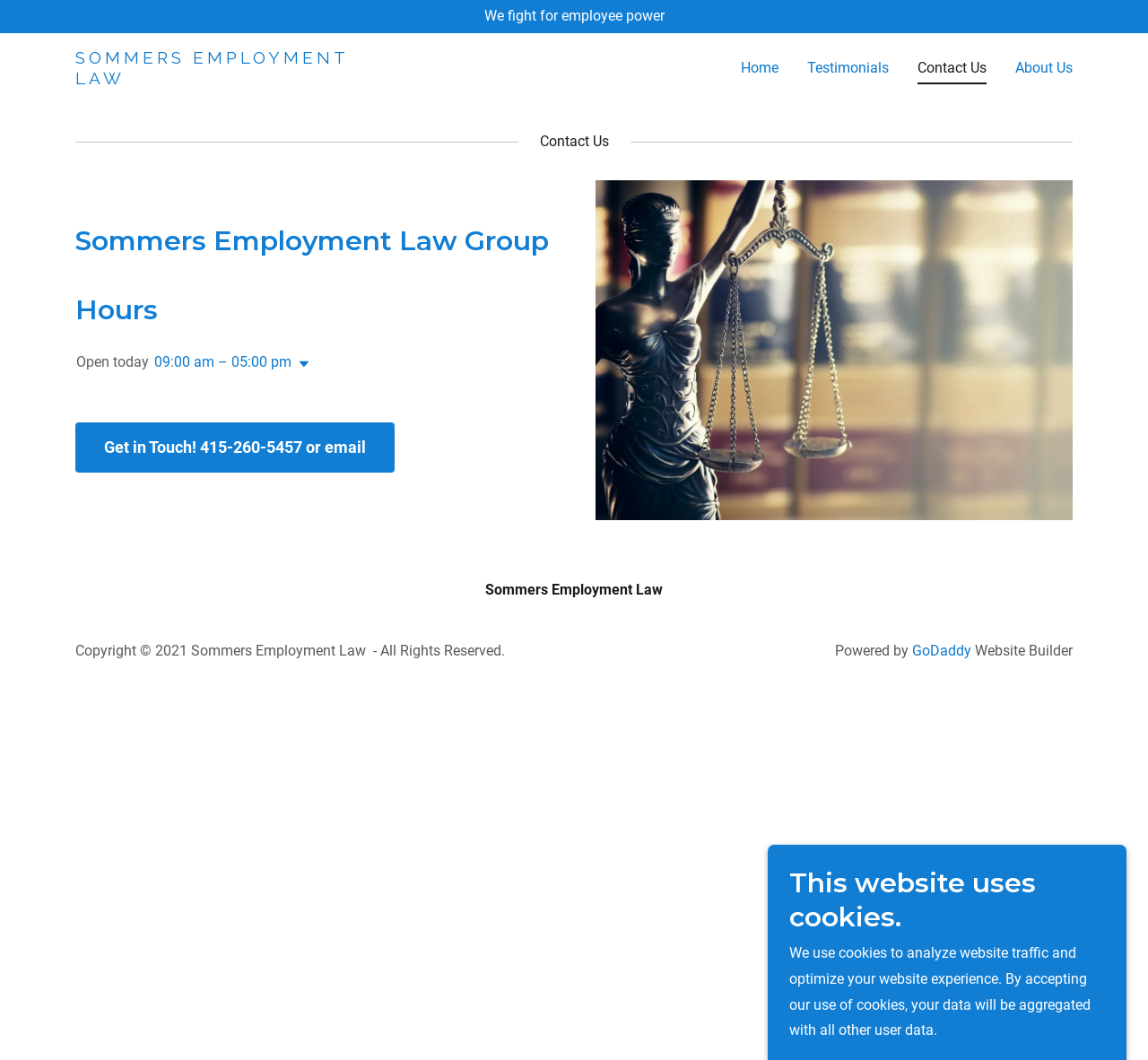Kindly determine the bounding box coordinates for the clickable area to achieve the given instruction: "Visit the 'About Us' page".

[0.025, 0.245, 0.259, 0.301]